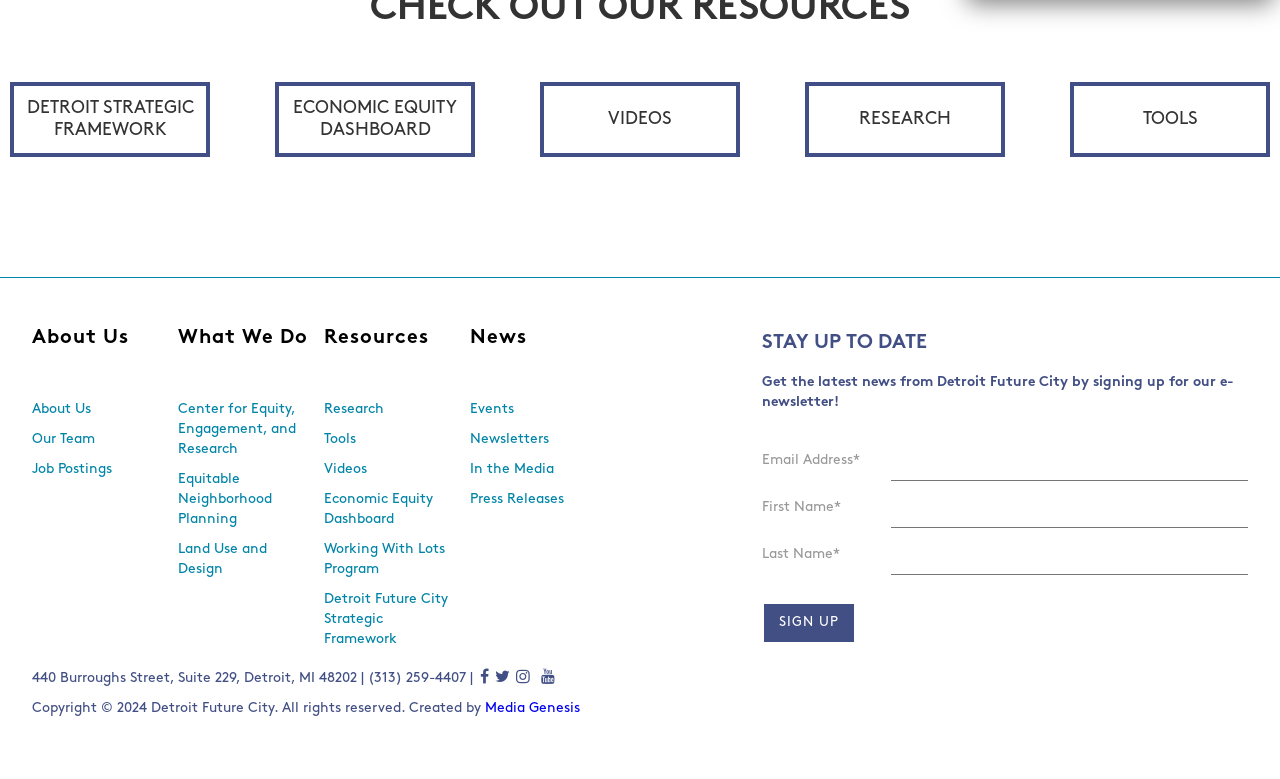What is the address of Detroit Future City? Refer to the image and provide a one-word or short phrase answer.

440 Burroughs Street, Suite 229, Detroit, MI 48202